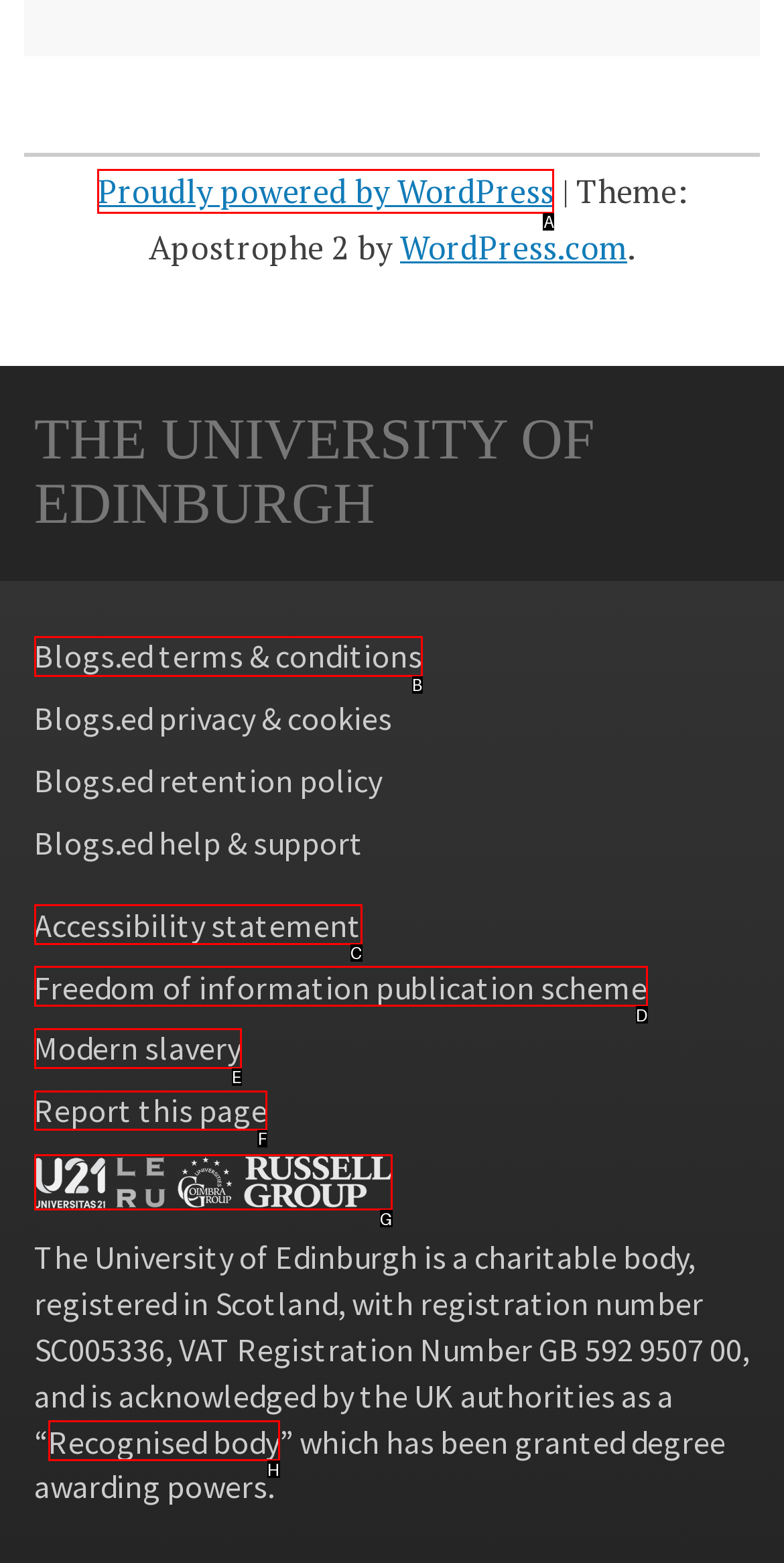Show which HTML element I need to click to perform this task: Report this page Answer with the letter of the correct choice.

F